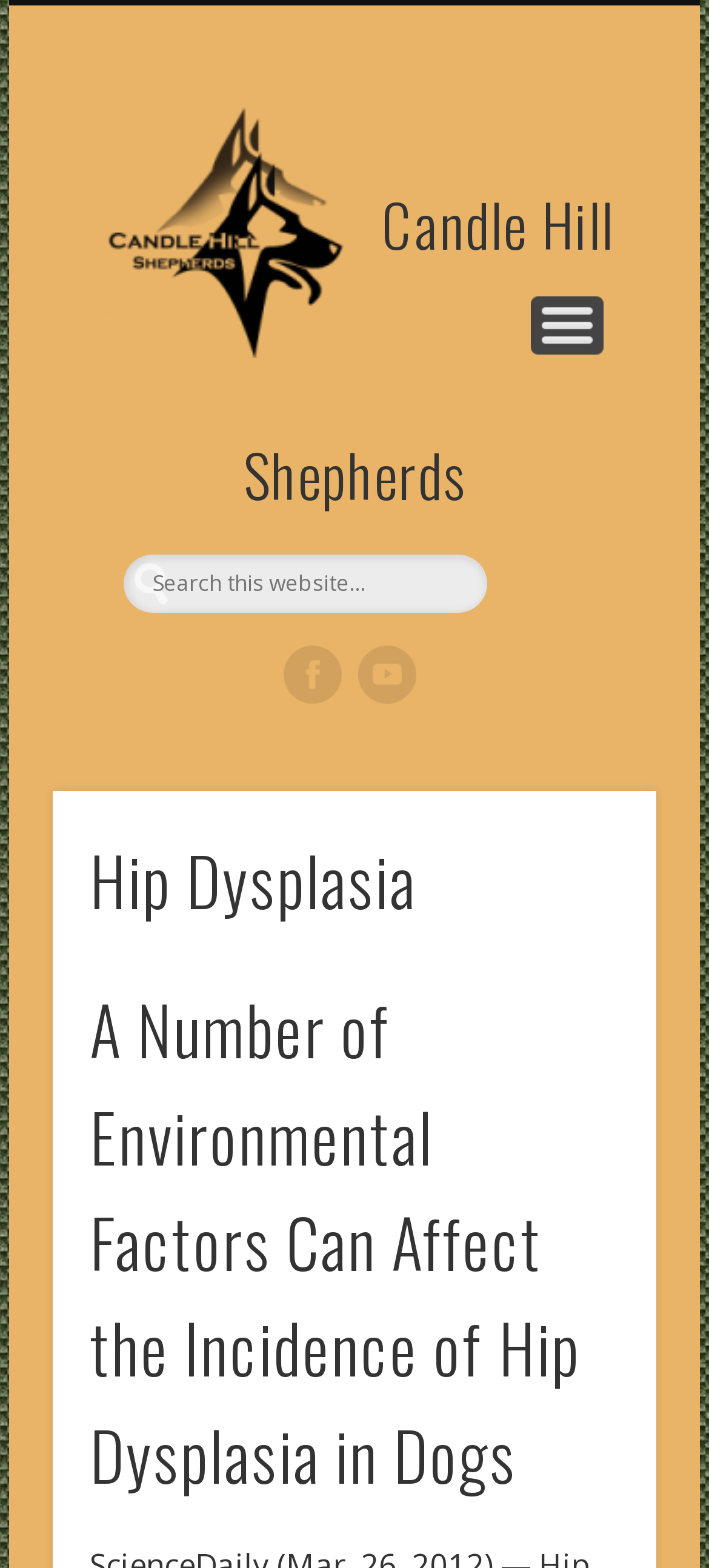Provide a thorough summary of the webpage.

The webpage is about Hip Dysplasia, specifically in relation to Candle Hill Shepherds. At the top left, there is a logo image of Candle Hill Shepherds, accompanied by a link with the same name. To the right of the logo, there is another link with the same name, Candle Hill Shepherds. 

Below the logo, there is a search bar with a textbox that has a placeholder text "Search this website…". The search bar is positioned near the top center of the page. 

On the top right, there are three social media links: Facebook, Vimeo, and a link to show navigation. 

The main content of the page is divided into two sections. The first section is a header with a heading that reads "Hip Dysplasia". This section is positioned near the top center of the page. 

The second section is a subheading that reads "A Number of Environmental Factors Can Affect the Incidence of Hip Dysplasia in Dogs". This section is positioned below the first section, near the middle of the page.